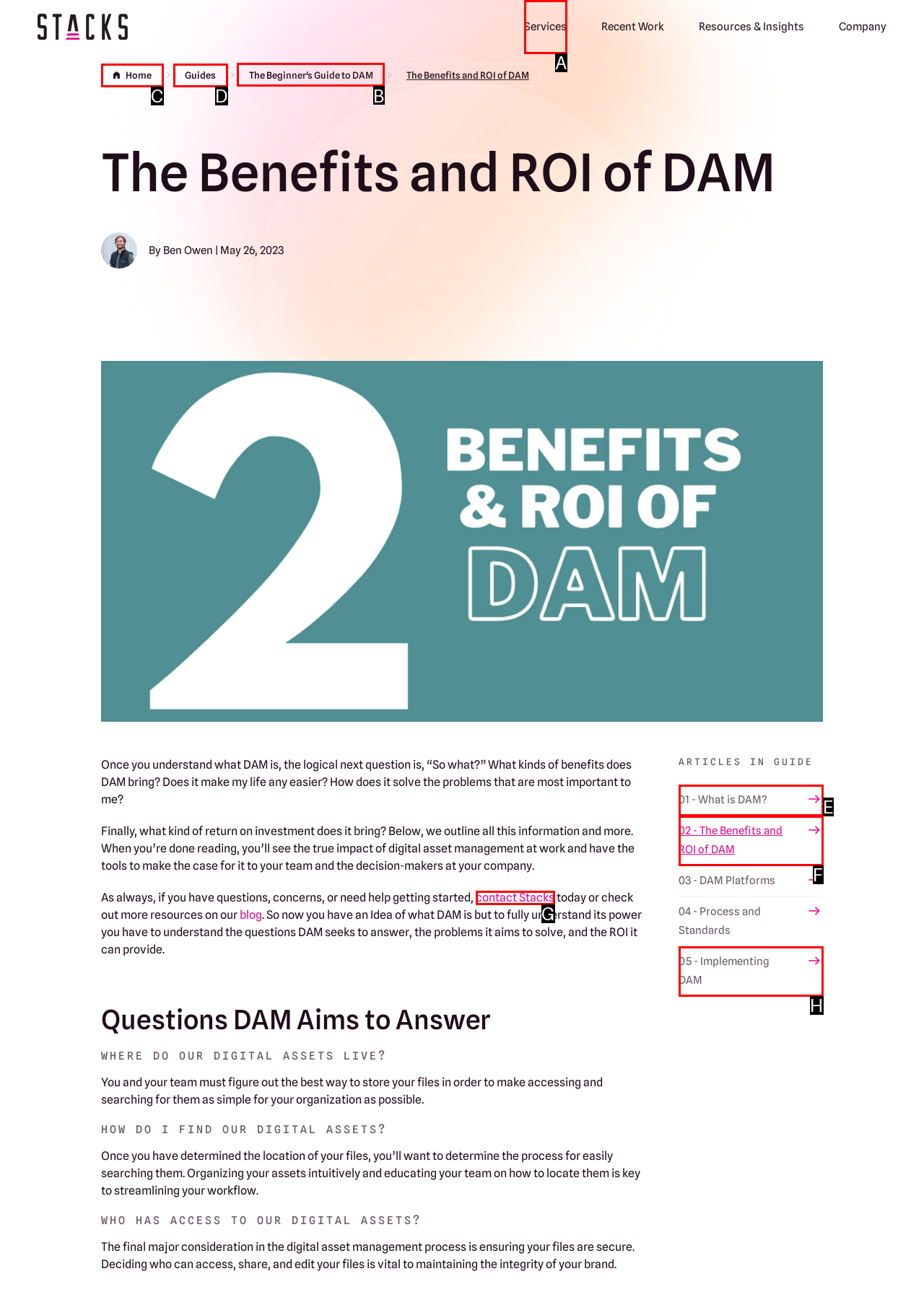Identify the HTML element to click to execute this task: Read the beginner's guide to DAM Respond with the letter corresponding to the proper option.

B